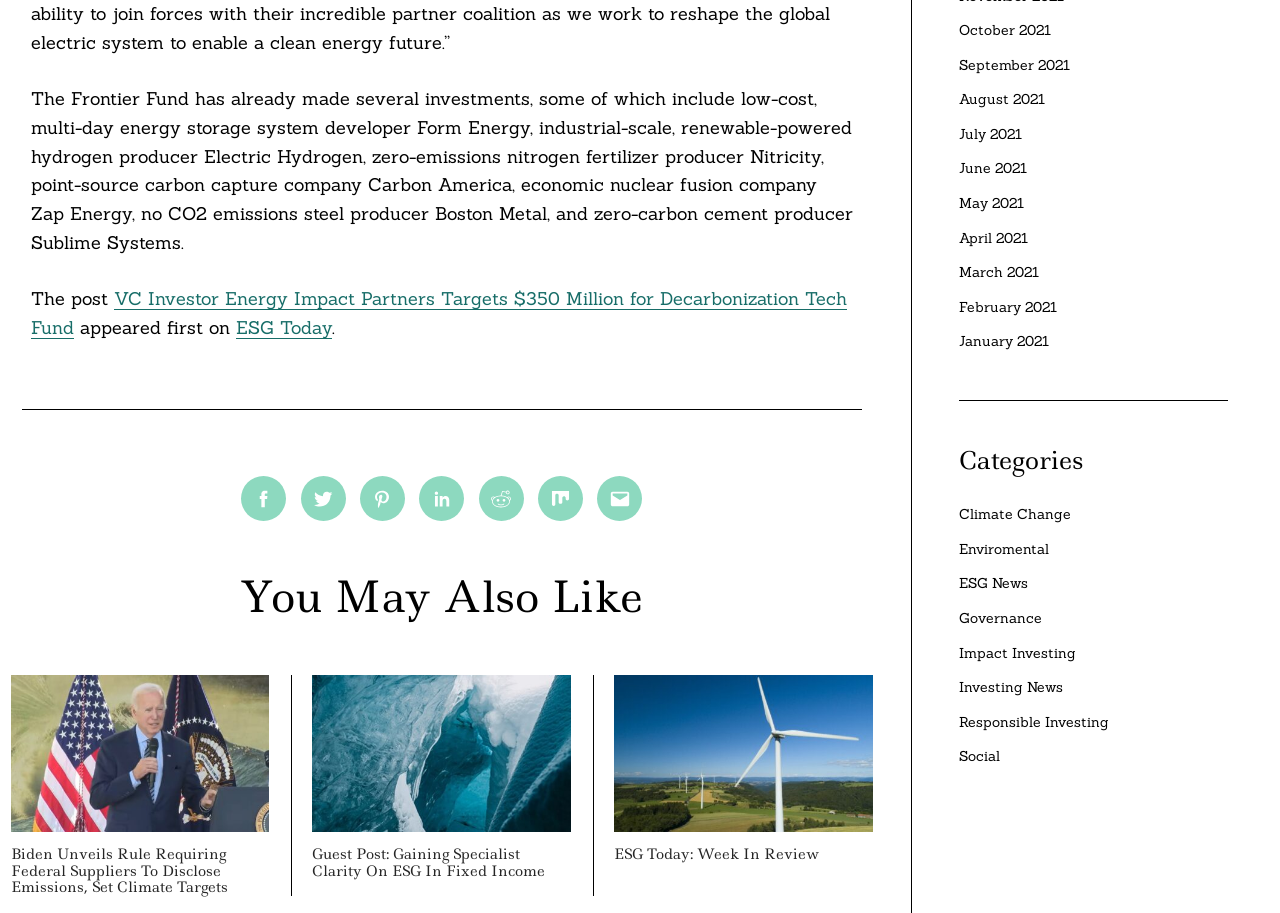Find the bounding box coordinates of the element I should click to carry out the following instruction: "Click on the link to read about VC Investor Energy Impact Partners".

[0.024, 0.314, 0.661, 0.371]